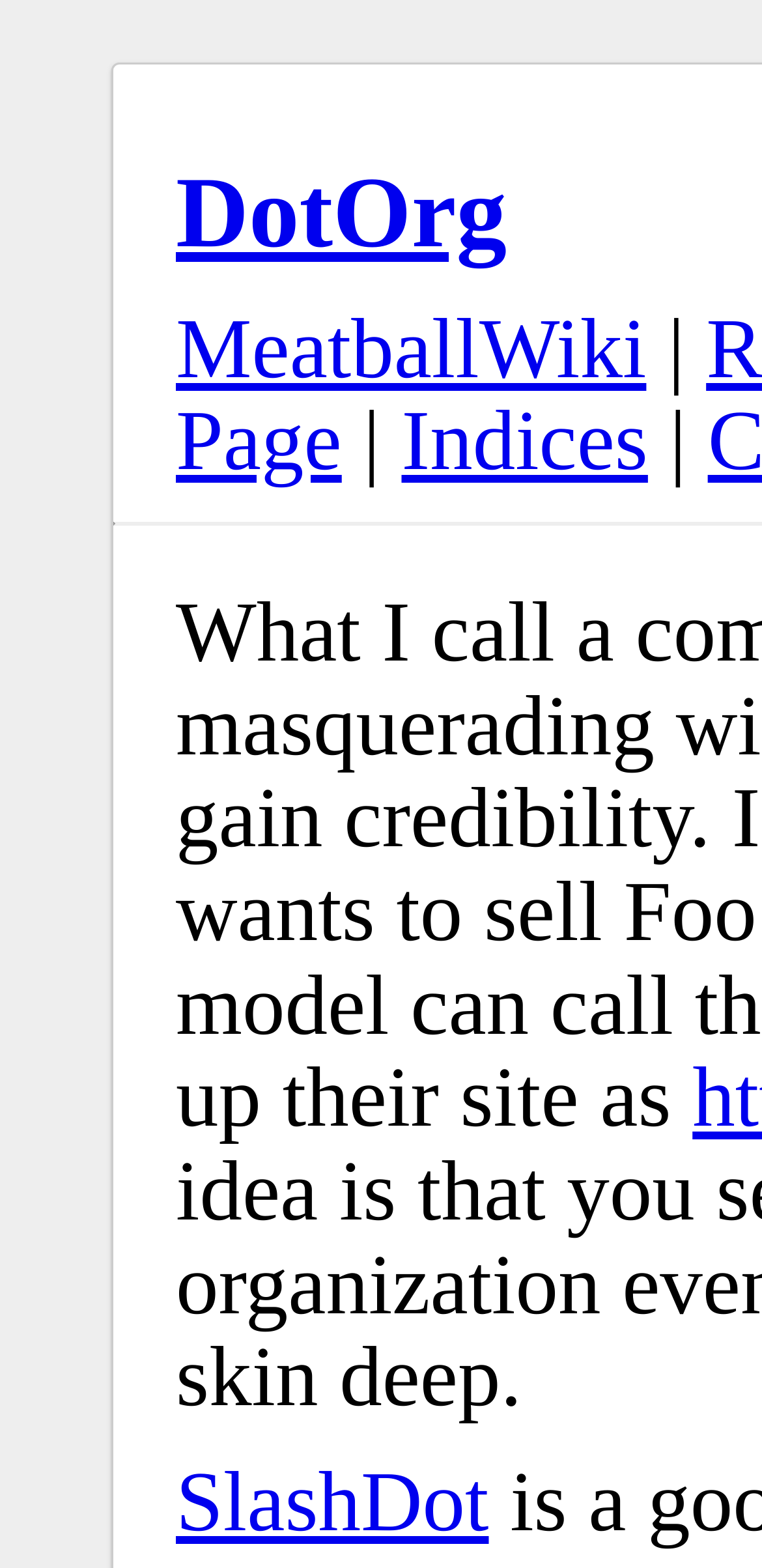Determine the bounding box for the described UI element: "Indices".

[0.527, 0.252, 0.85, 0.312]